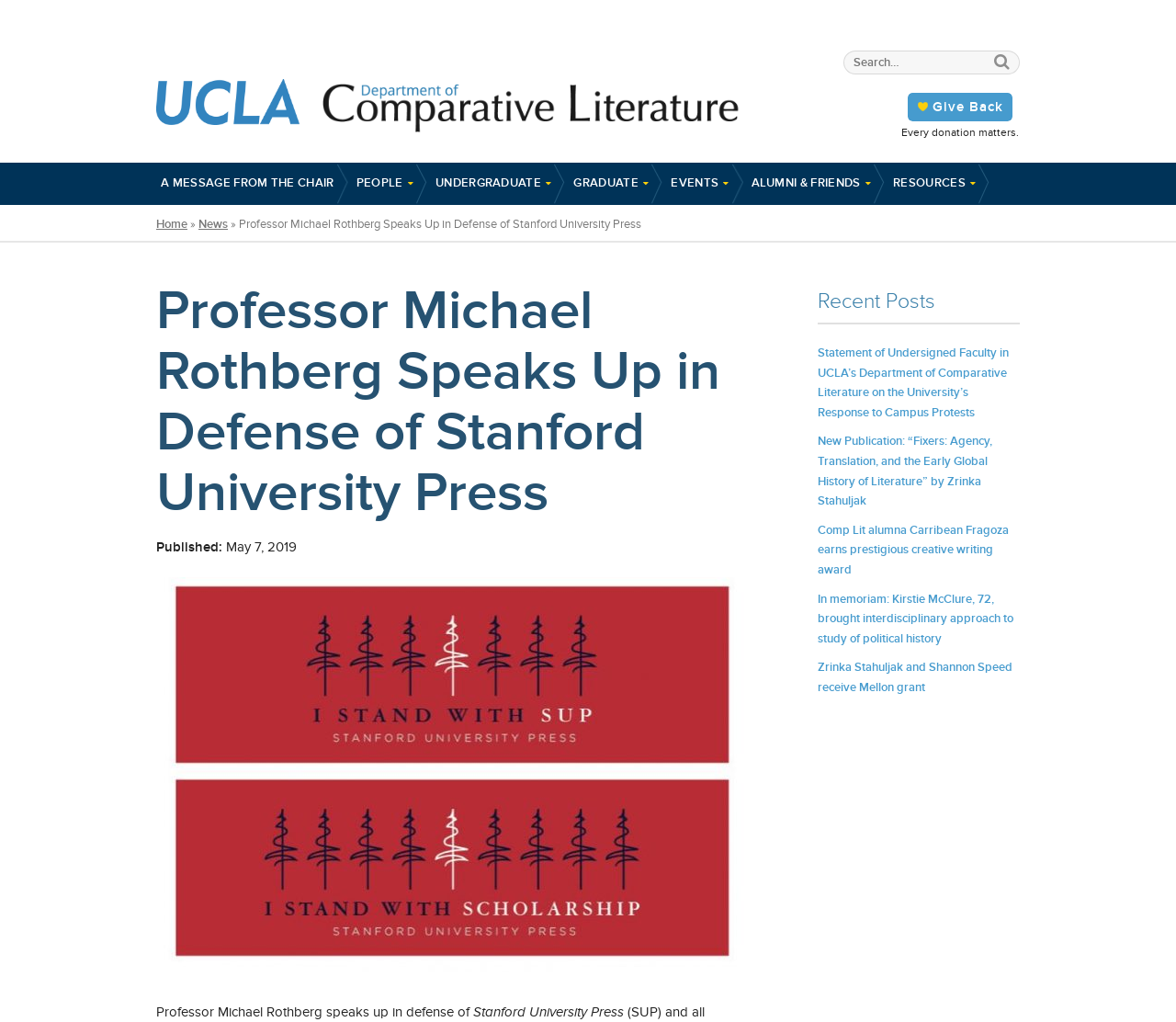Utilize the details in the image to thoroughly answer the following question: What is the date of the main article?

The date of the main article can be found below the heading, where it says 'Published: May 7, 2019'.